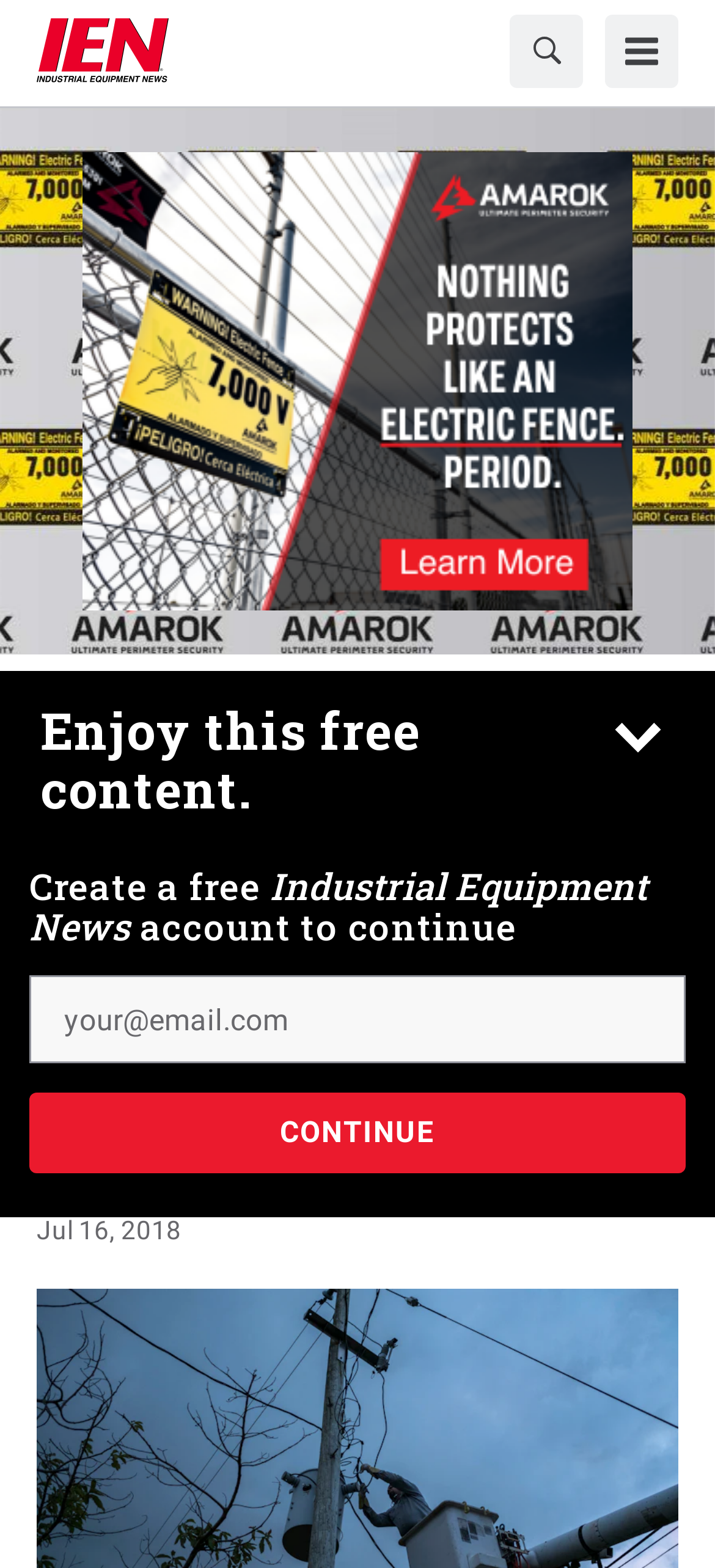Identify the coordinates of the bounding box for the element that must be clicked to accomplish the instruction: "Read about Practical information".

None